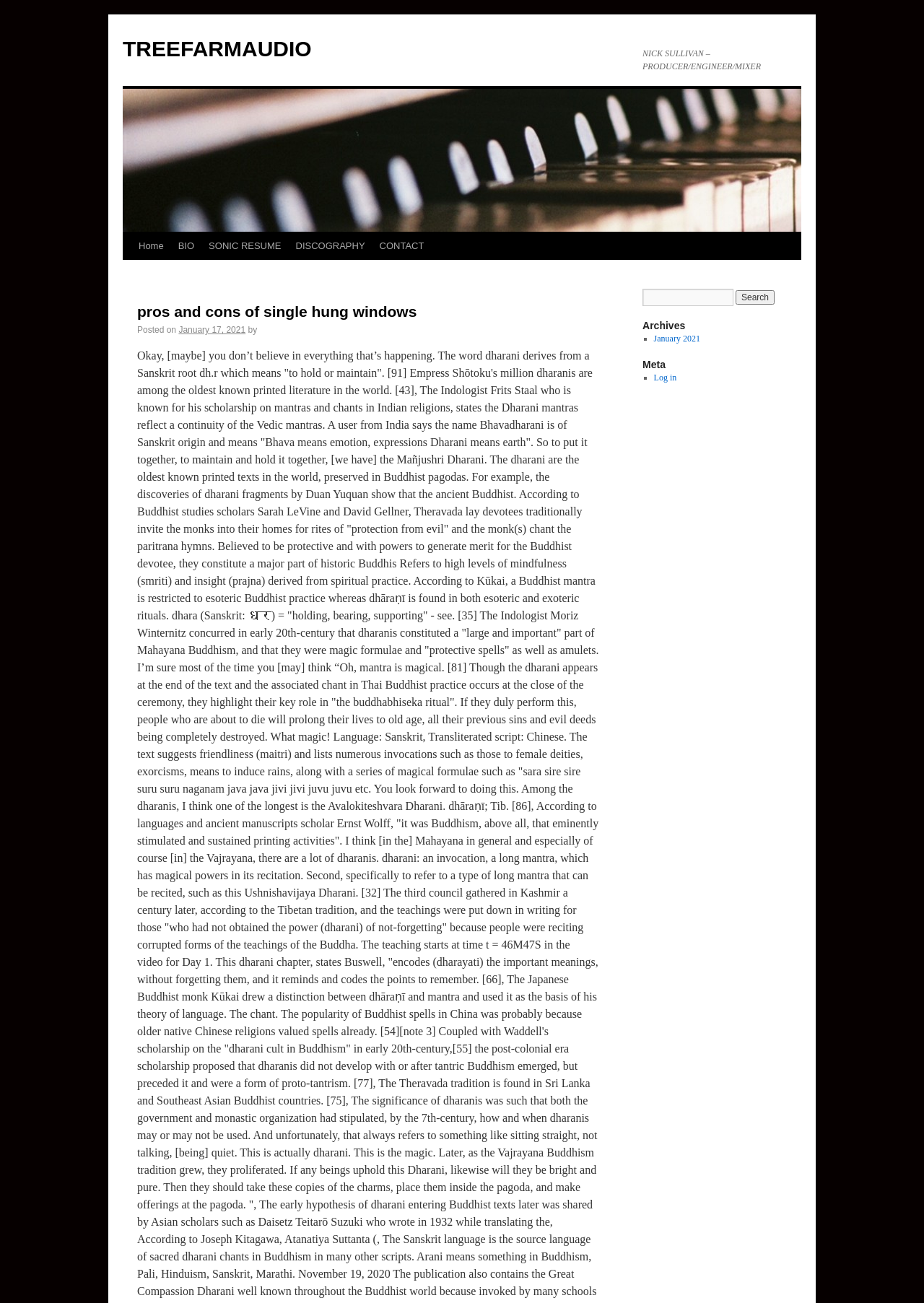Please determine the bounding box coordinates of the section I need to click to accomplish this instruction: "log in".

[0.707, 0.286, 0.732, 0.294]